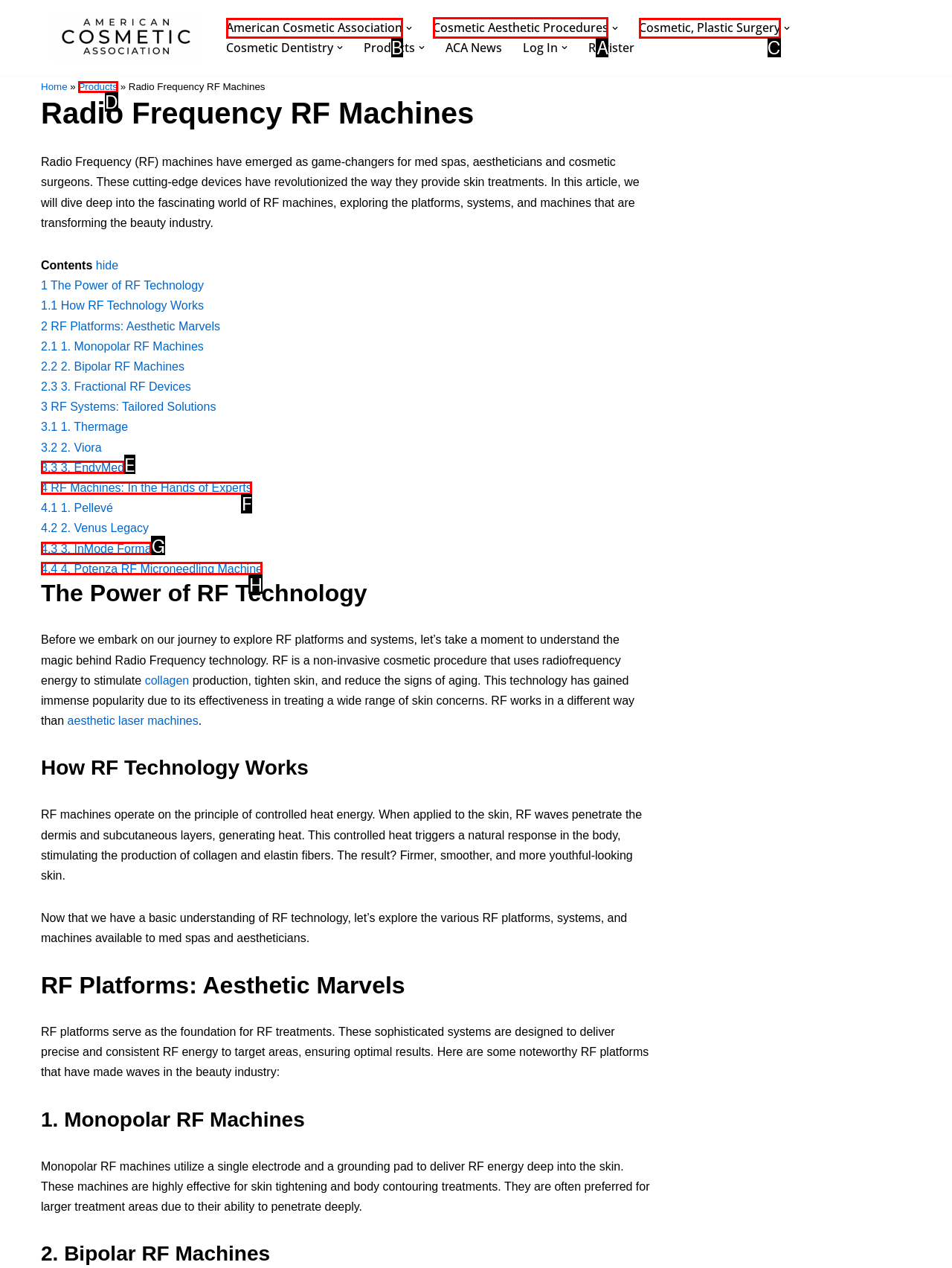Specify which element within the red bounding boxes should be clicked for this task: Open the 'Cosmetic Aesthetic Procedures' submenu Respond with the letter of the correct option.

A